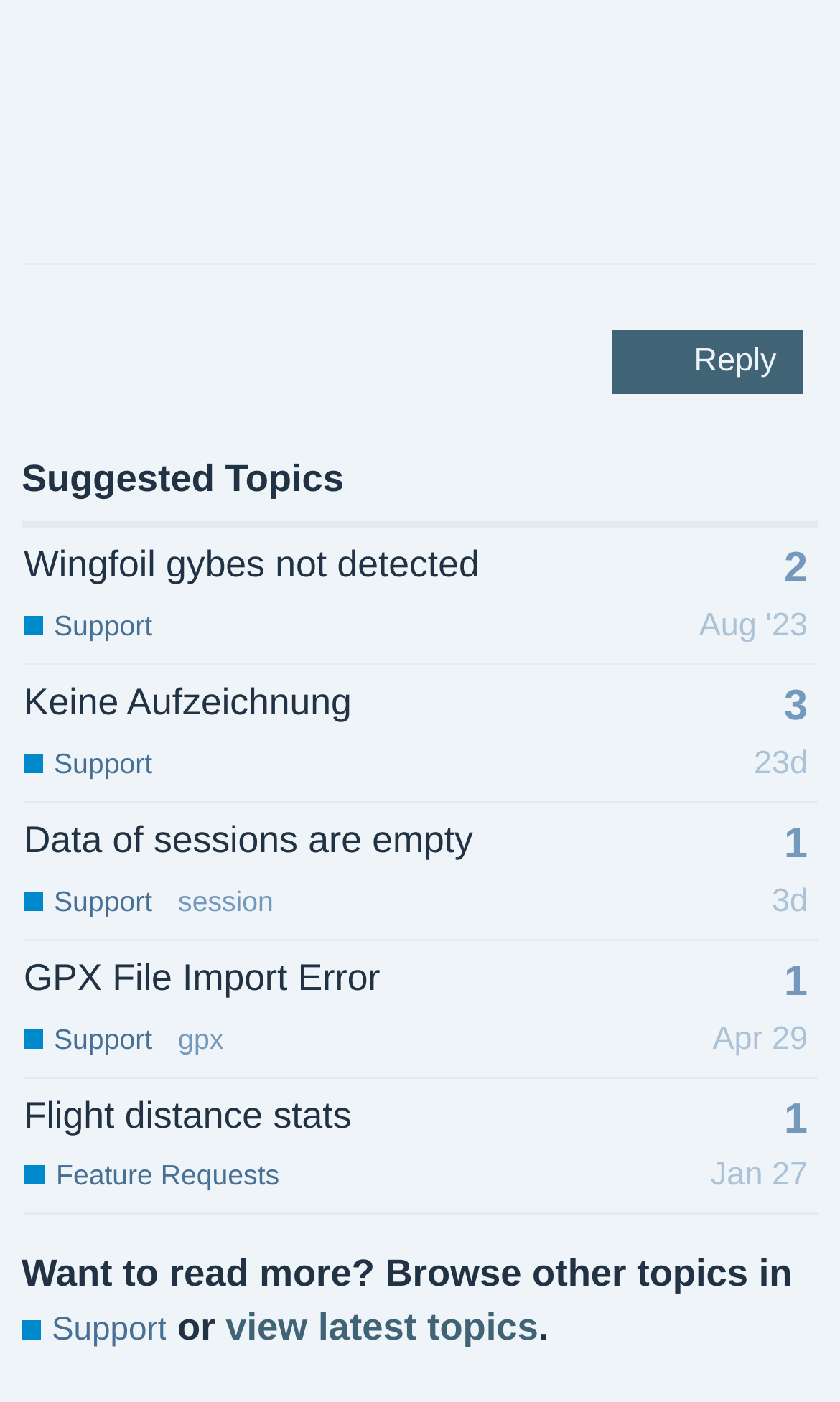Could you locate the bounding box coordinates for the section that should be clicked to accomplish this task: "View the latest topics".

[0.269, 0.931, 0.641, 0.962]